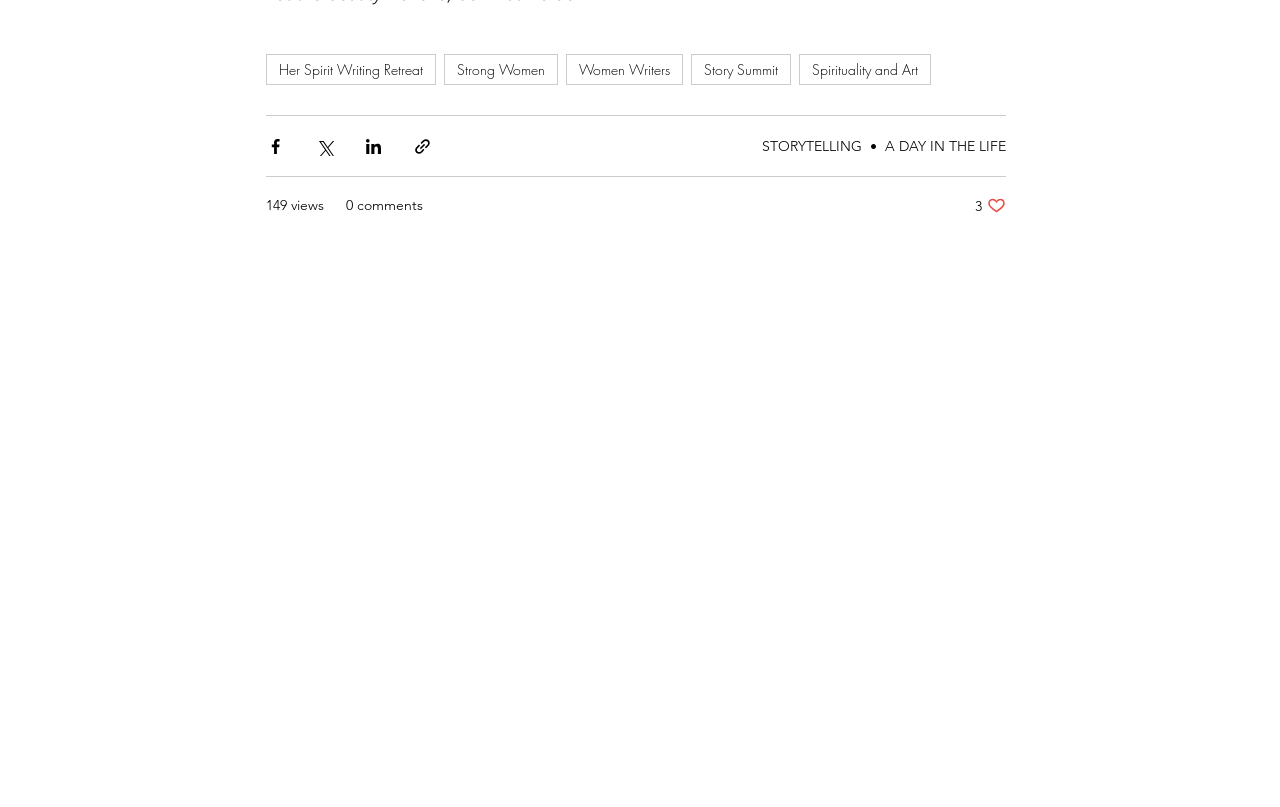What is the purpose of the buttons with Facebook, Twitter, and LinkedIn icons?
Based on the image, answer the question with as much detail as possible.

I noticed a set of buttons with Facebook, Twitter, and LinkedIn icons, along with a 'Share via link' button. This suggests that the purpose of these buttons is to share the content via social media platforms.